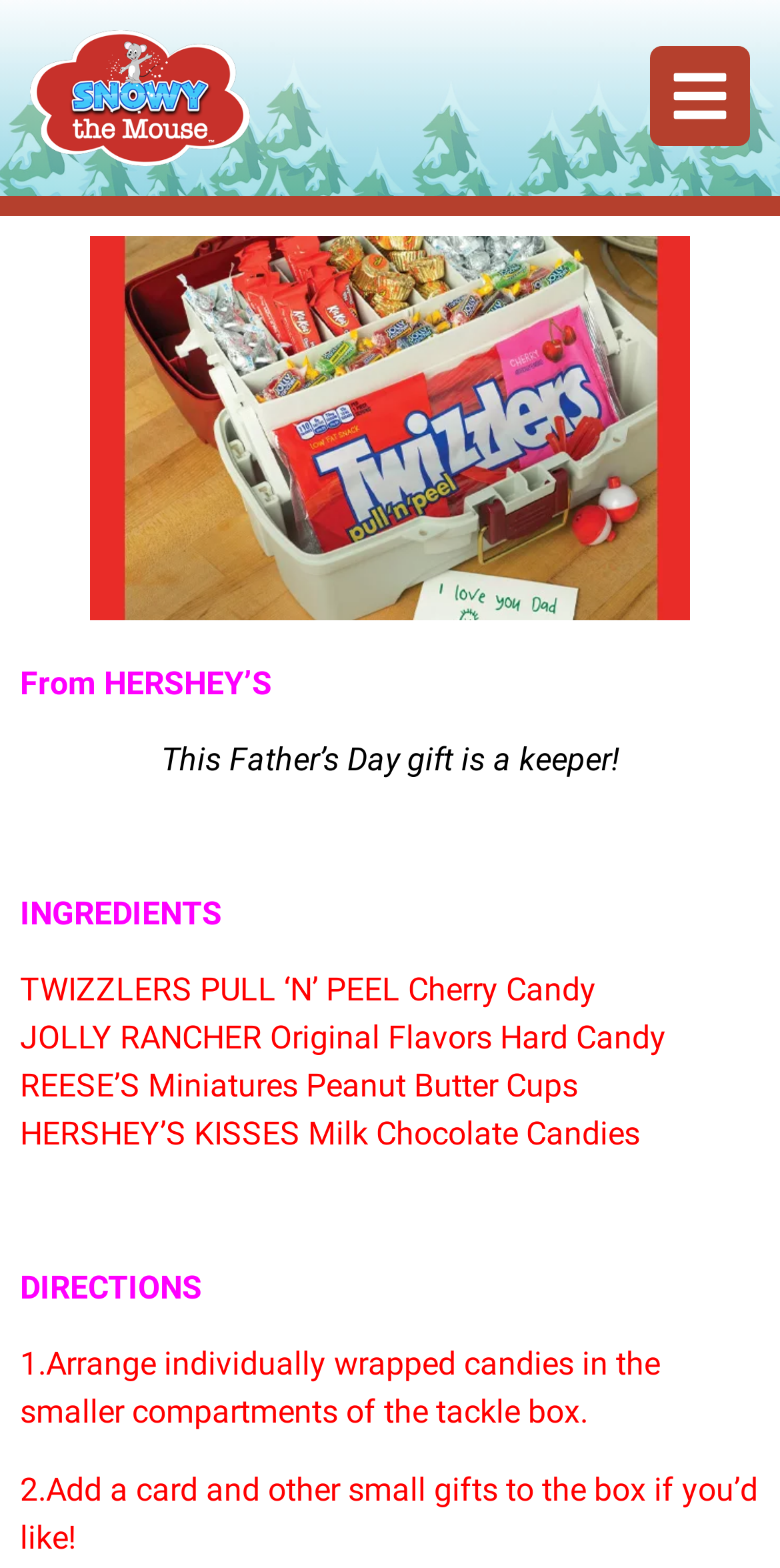What is the occasion for the gift?
Using the visual information, answer the question in a single word or phrase.

Father's Day